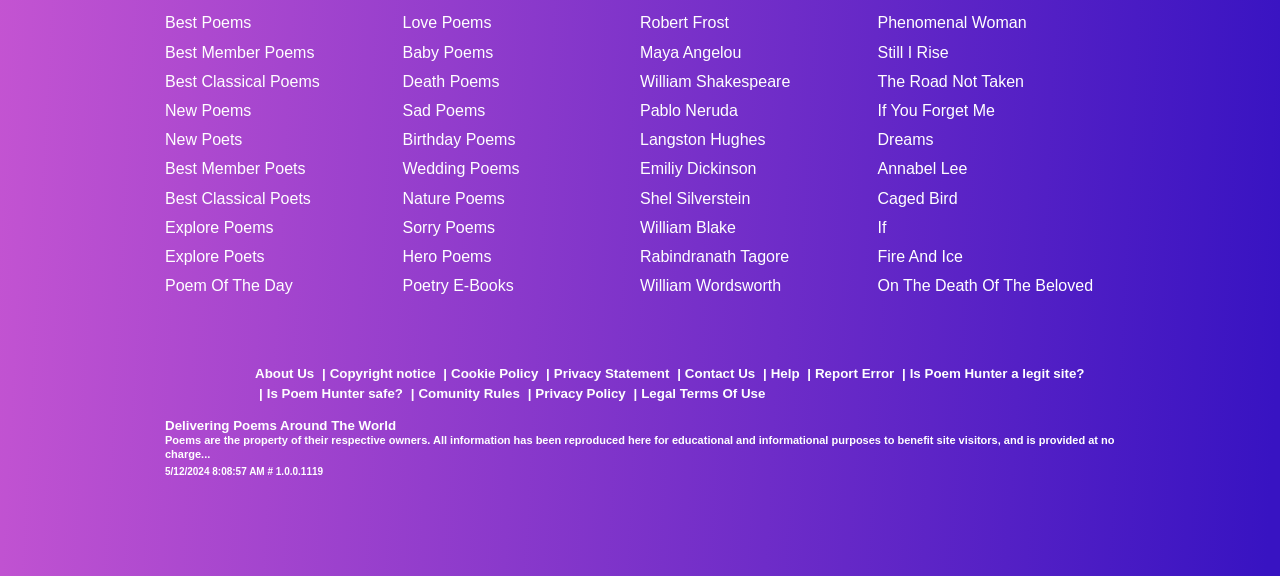Please specify the bounding box coordinates for the clickable region that will help you carry out the instruction: "Learn about the website on About Us page".

[0.199, 0.636, 0.245, 0.662]